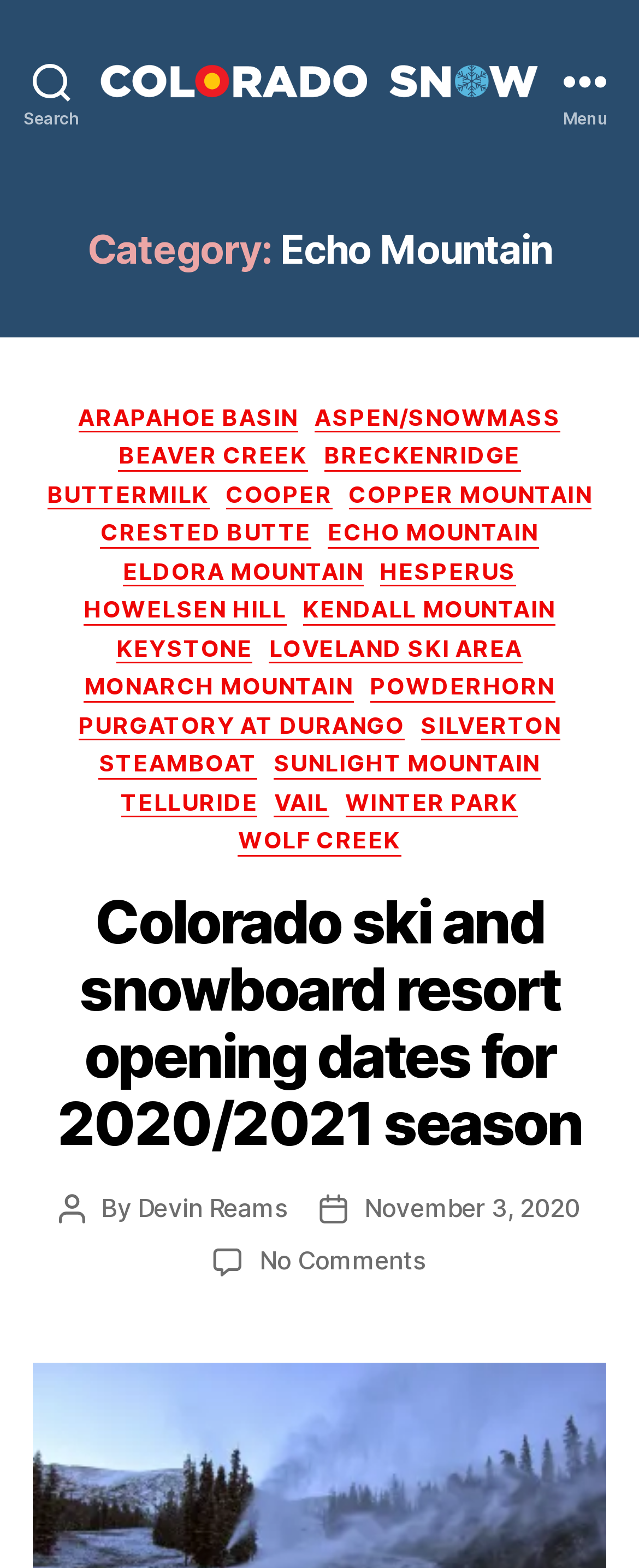Determine the coordinates of the bounding box for the clickable area needed to execute this instruction: "Go to Echo Mountain".

[0.513, 0.33, 0.843, 0.35]